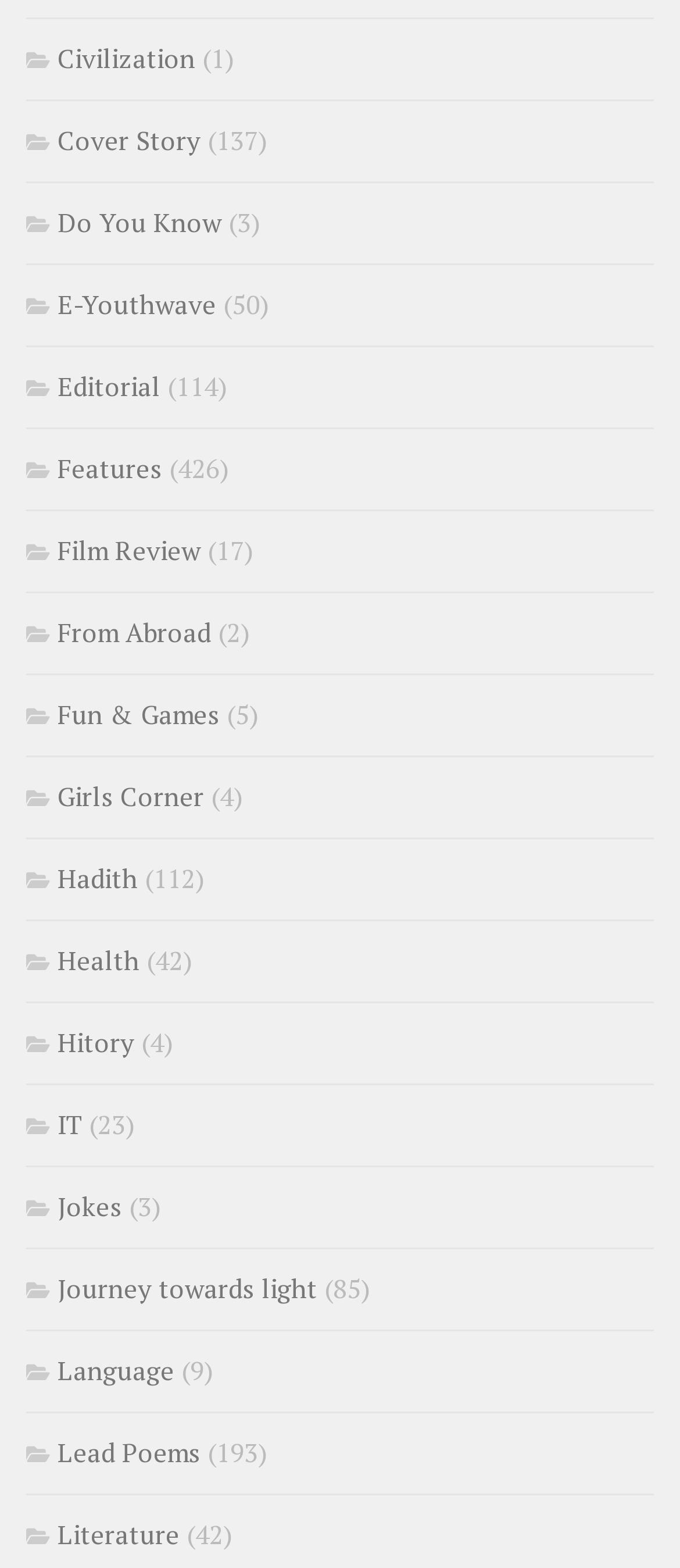Refer to the image and provide an in-depth answer to the question:
Is there a category related to literature?

I searched for keywords related to literature and found a link with the text 'Literature' and a corresponding StaticText element with the number of articles, which is 42.